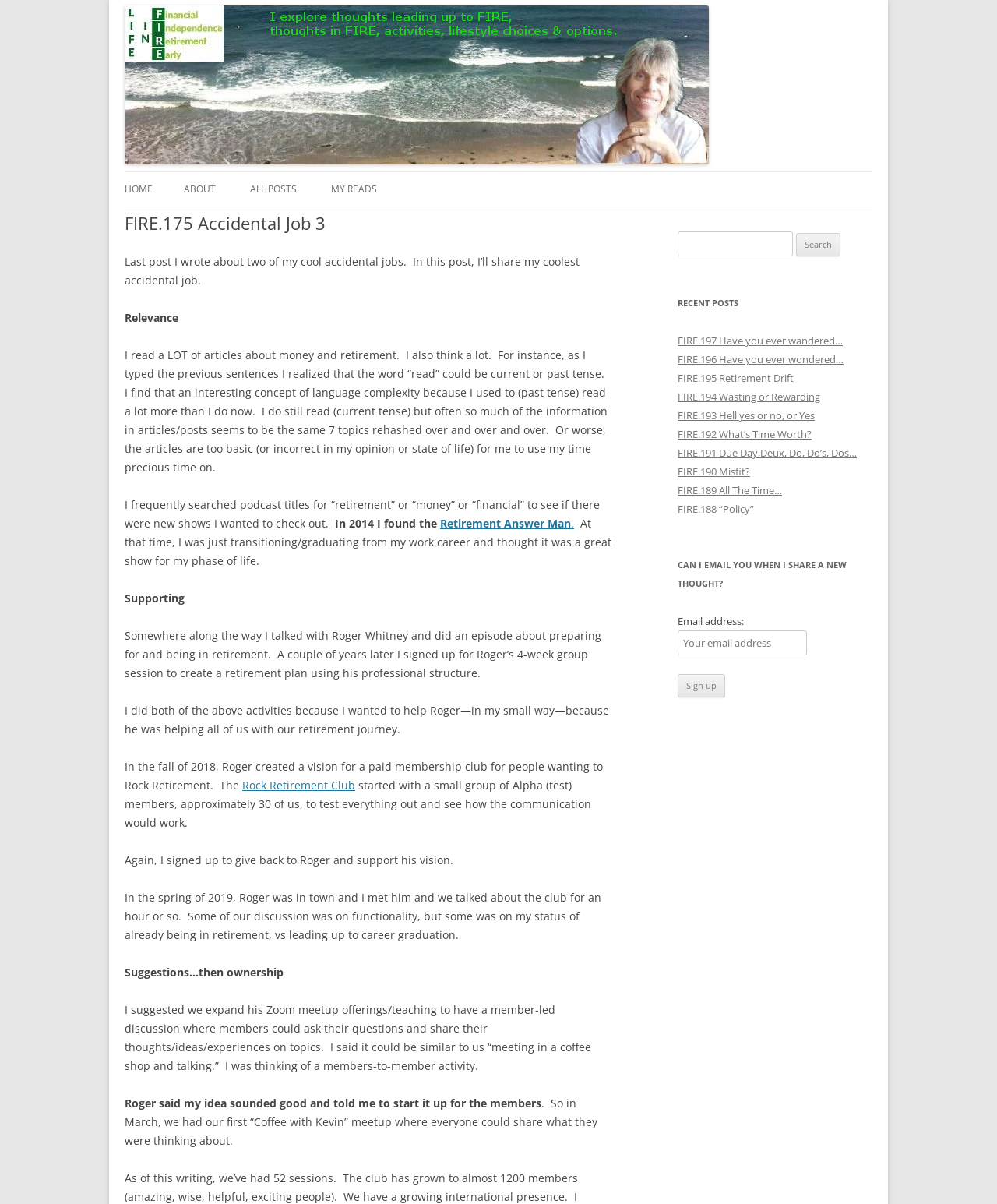Create an in-depth description of the webpage, covering main sections.

The webpage is about a personal blog called "Life In FIRE" with a focus on retirement and financial planning. At the top, there is a header section with a logo image and a link to "Life In FIRE" on the left, and a navigation menu with links to "HOME", "ABOUT", "ALL POSTS", and "MY READS" on the right.

Below the header, there is a main content section with a heading "Life In FIRE" and a subheading "FIRE.175 Accidental Job 3". The main content is a long article with several paragraphs of text, discussing the author's experiences and thoughts on retirement and financial planning. The article includes links to other resources, such as the "Retirement Answer Man" podcast and the "Rock Retirement Club".

To the right of the main content, there is a sidebar with several sections. The top section is a search bar with a label "Search for:" and a text input field. Below the search bar, there is a section with a heading "RECENT POSTS" and a list of links to recent blog posts, each with a title starting with "FIRE." followed by a number.

Further down the sidebar, there is a section with a heading "CAN I EMAIL YOU WHEN I SHARE A NEW THOUGHT?" and a form with a label "Email address:" and a text input field, followed by a "Sign up" button.